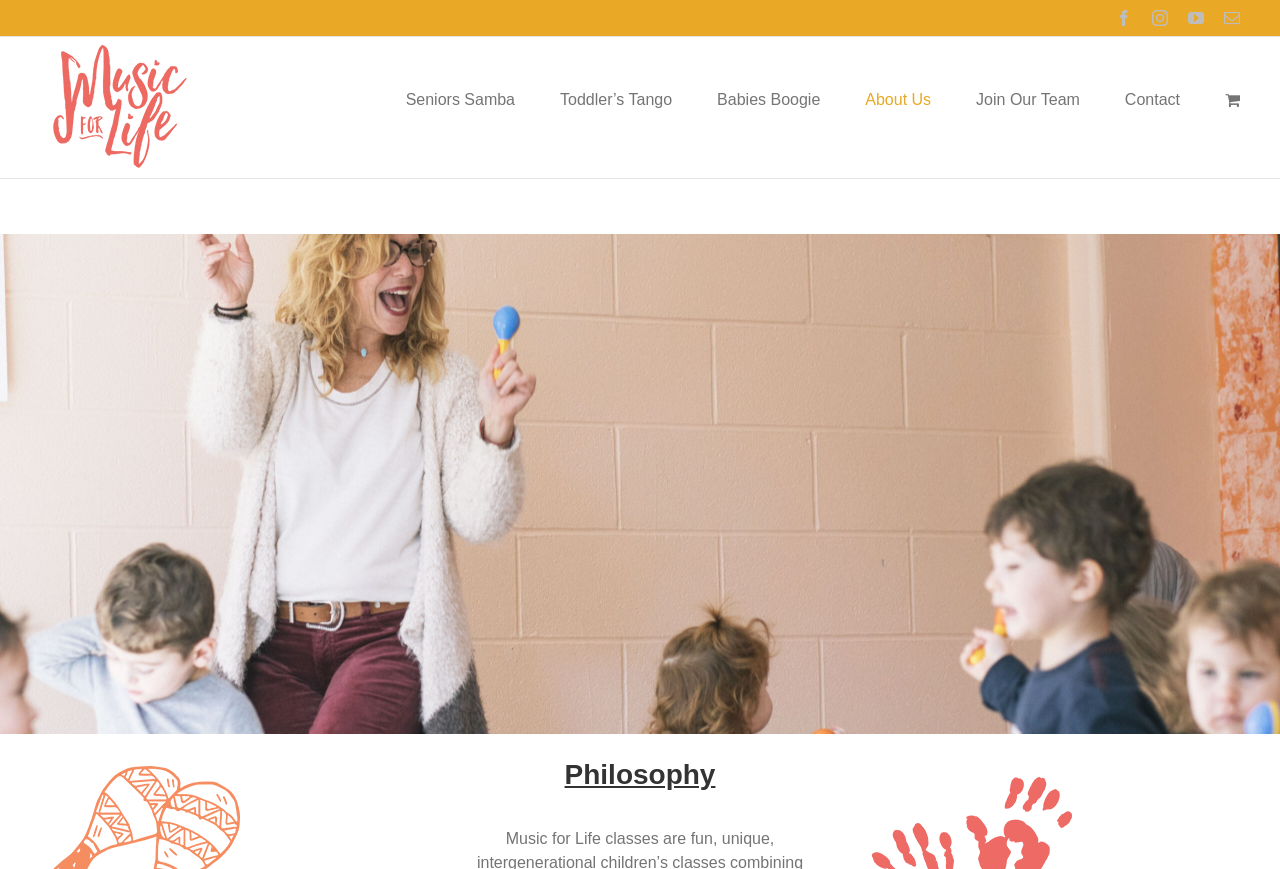Please find the bounding box coordinates of the element that you should click to achieve the following instruction: "View Facebook page". The coordinates should be presented as four float numbers between 0 and 1: [left, top, right, bottom].

[0.872, 0.012, 0.884, 0.03]